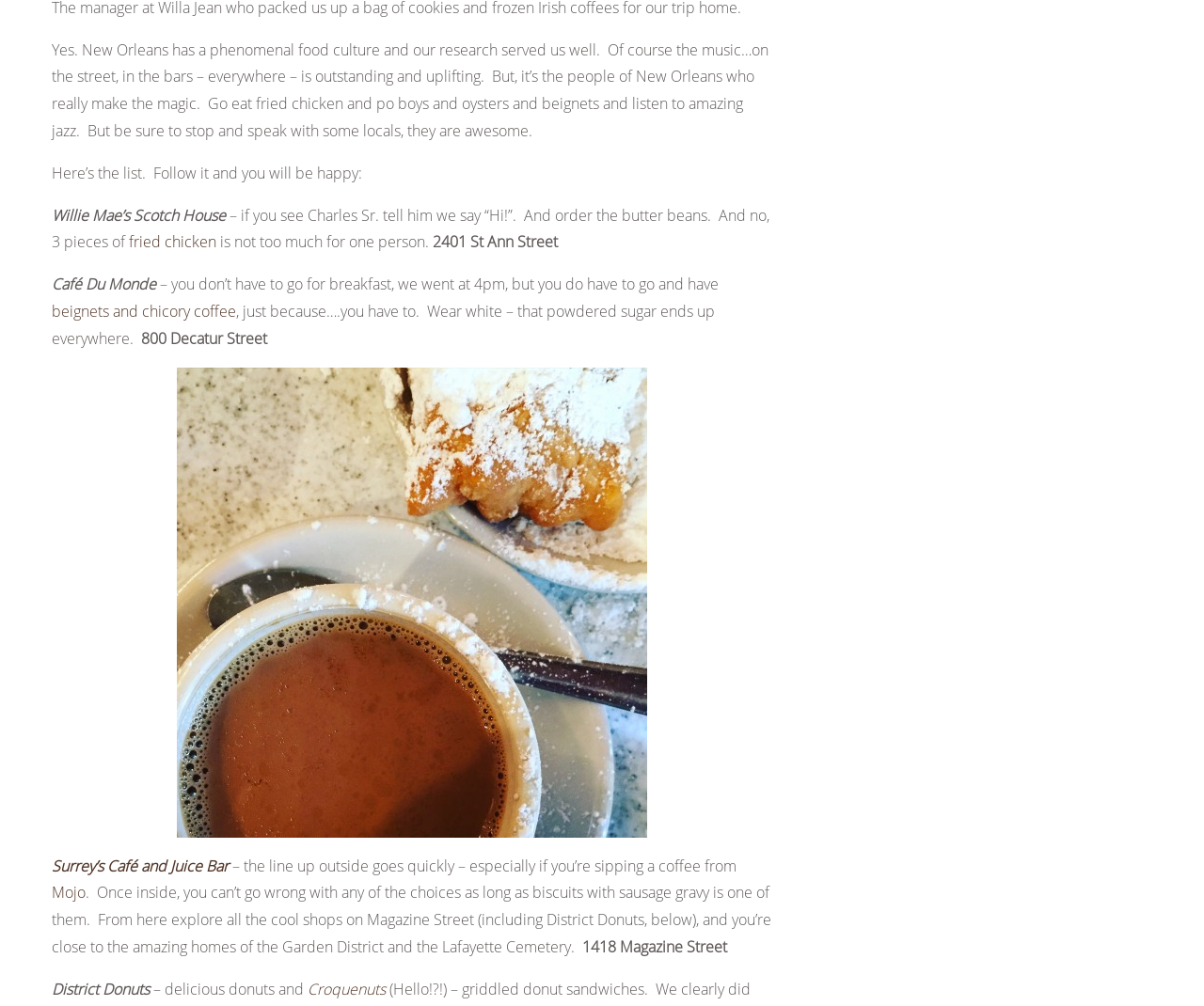What is the name of the juice bar mentioned?
Give a single word or phrase as your answer by examining the image.

Surrey’s Café and Juice Bar